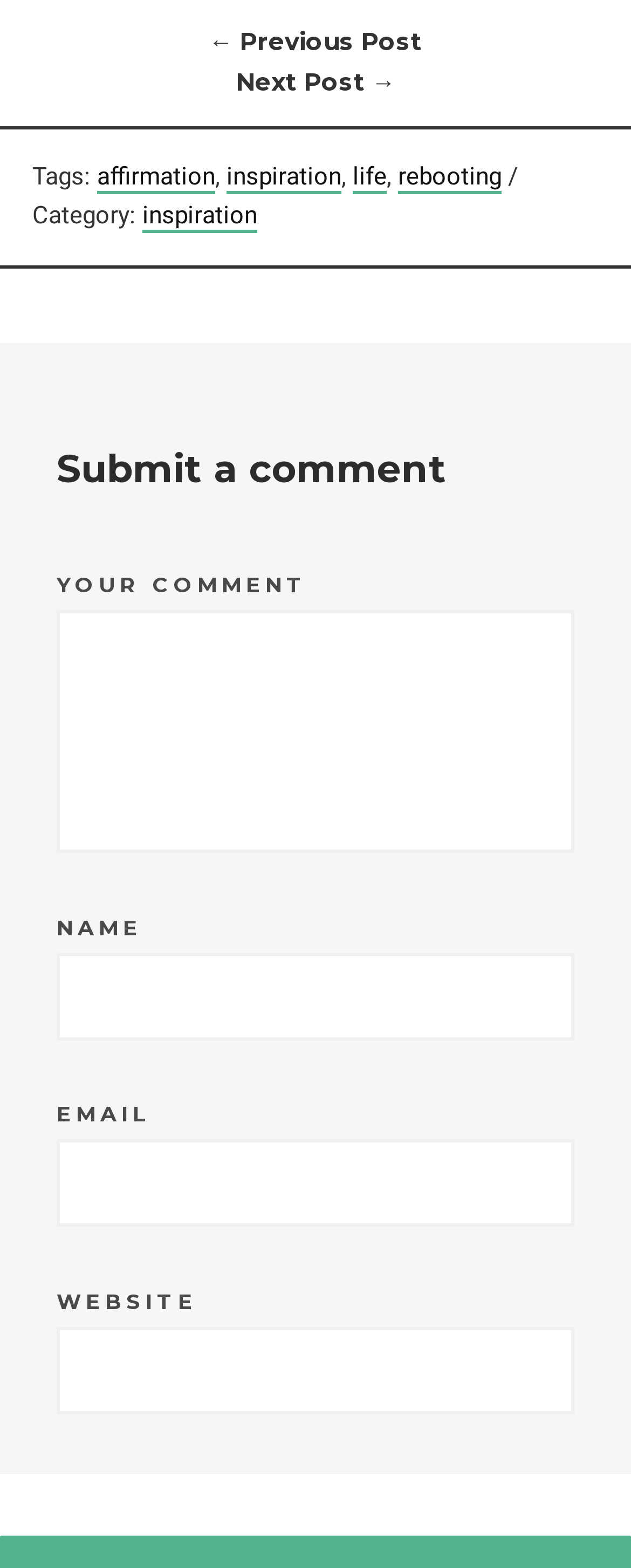Locate the bounding box coordinates of the area to click to fulfill this instruction: "go to next post". The bounding box should be presented as four float numbers between 0 and 1, in the order [left, top, right, bottom].

[0.373, 0.042, 0.627, 0.061]